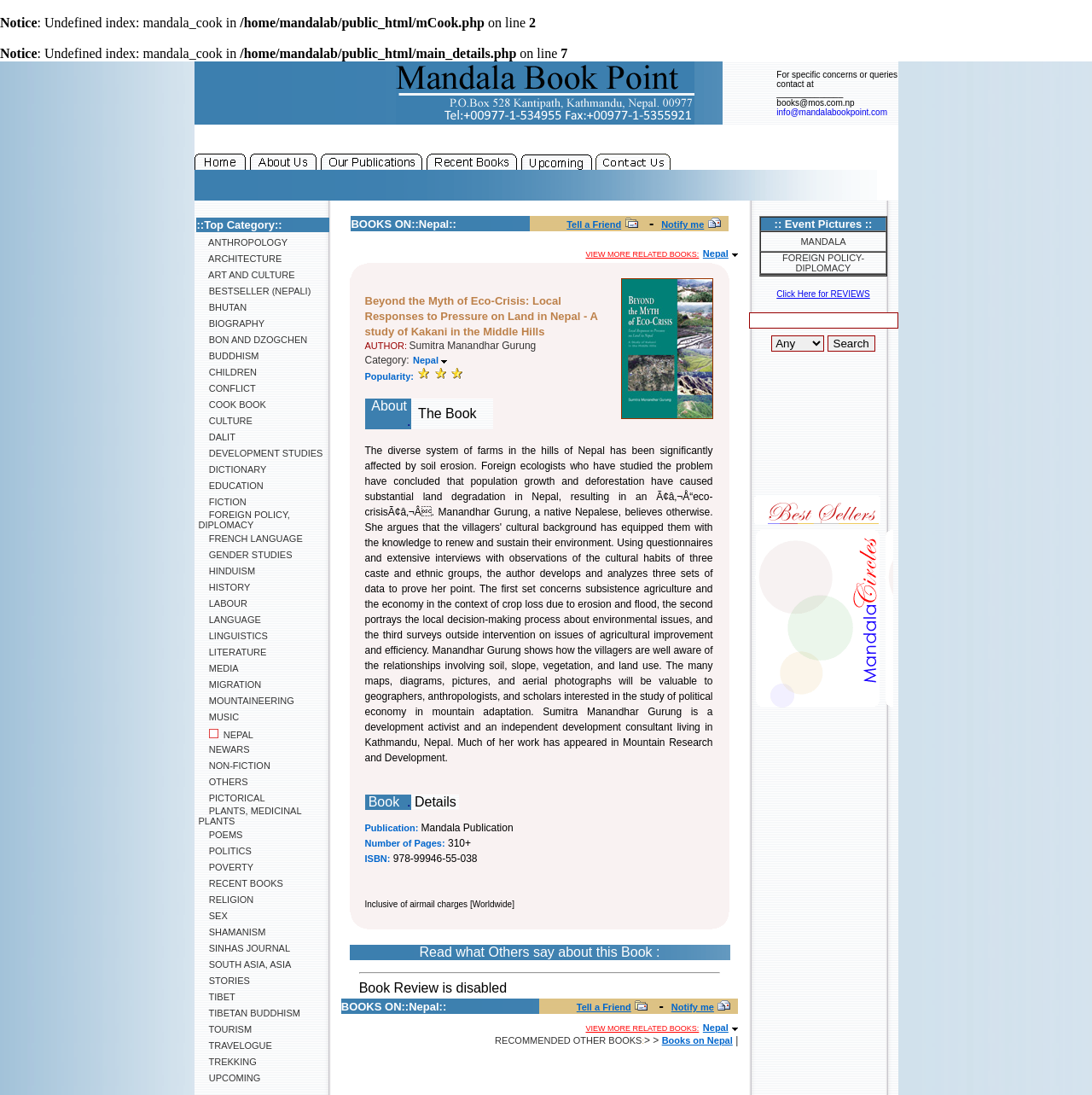Provide a brief response using a word or short phrase to this question:
What is the URL of the link 'Home'?

Not provided